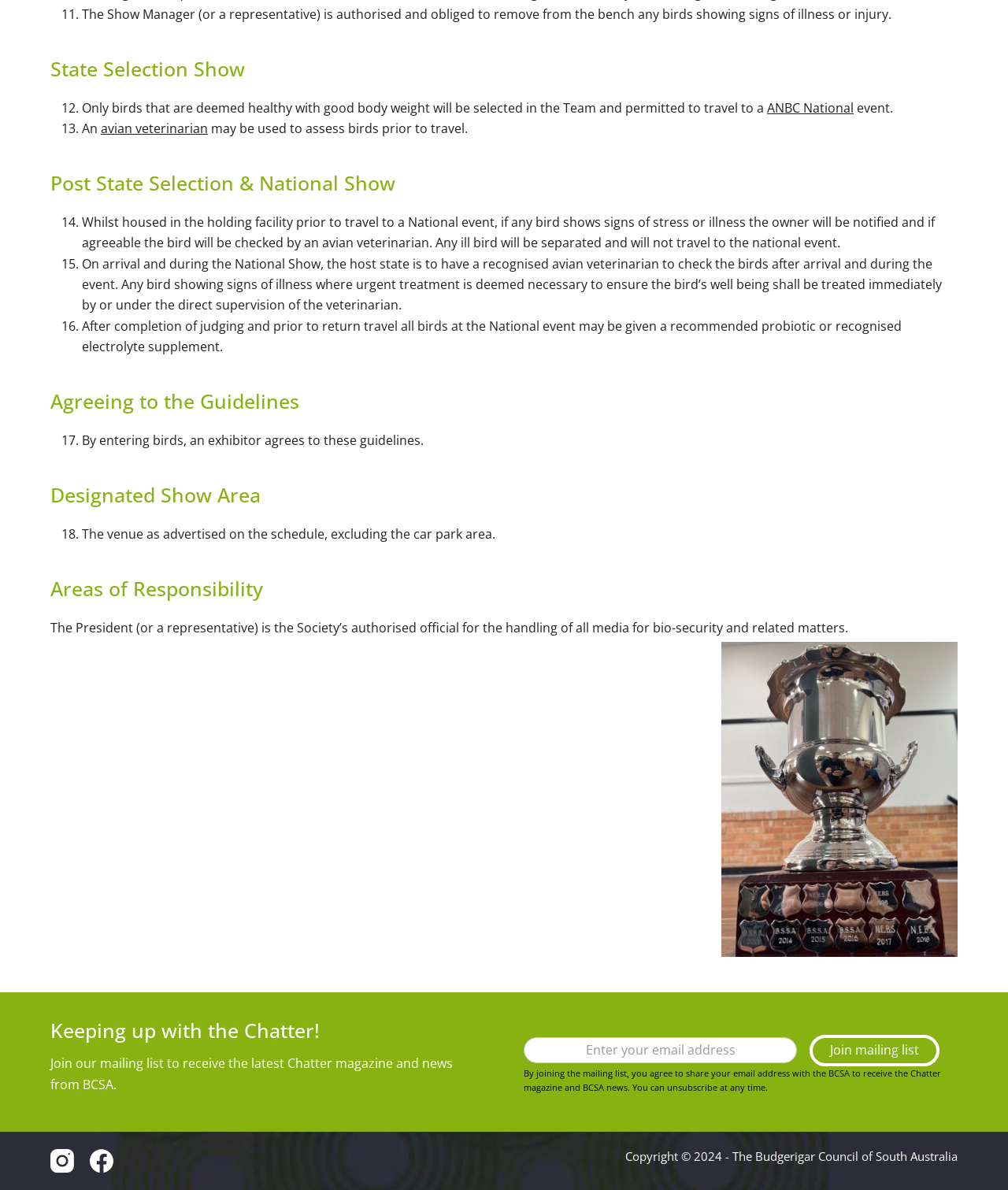Given the description: "aria-label="Facebook"", determine the bounding box coordinates of the UI element. The coordinates should be formatted as four float numbers between 0 and 1, [left, top, right, bottom].

[0.089, 0.965, 0.112, 0.985]